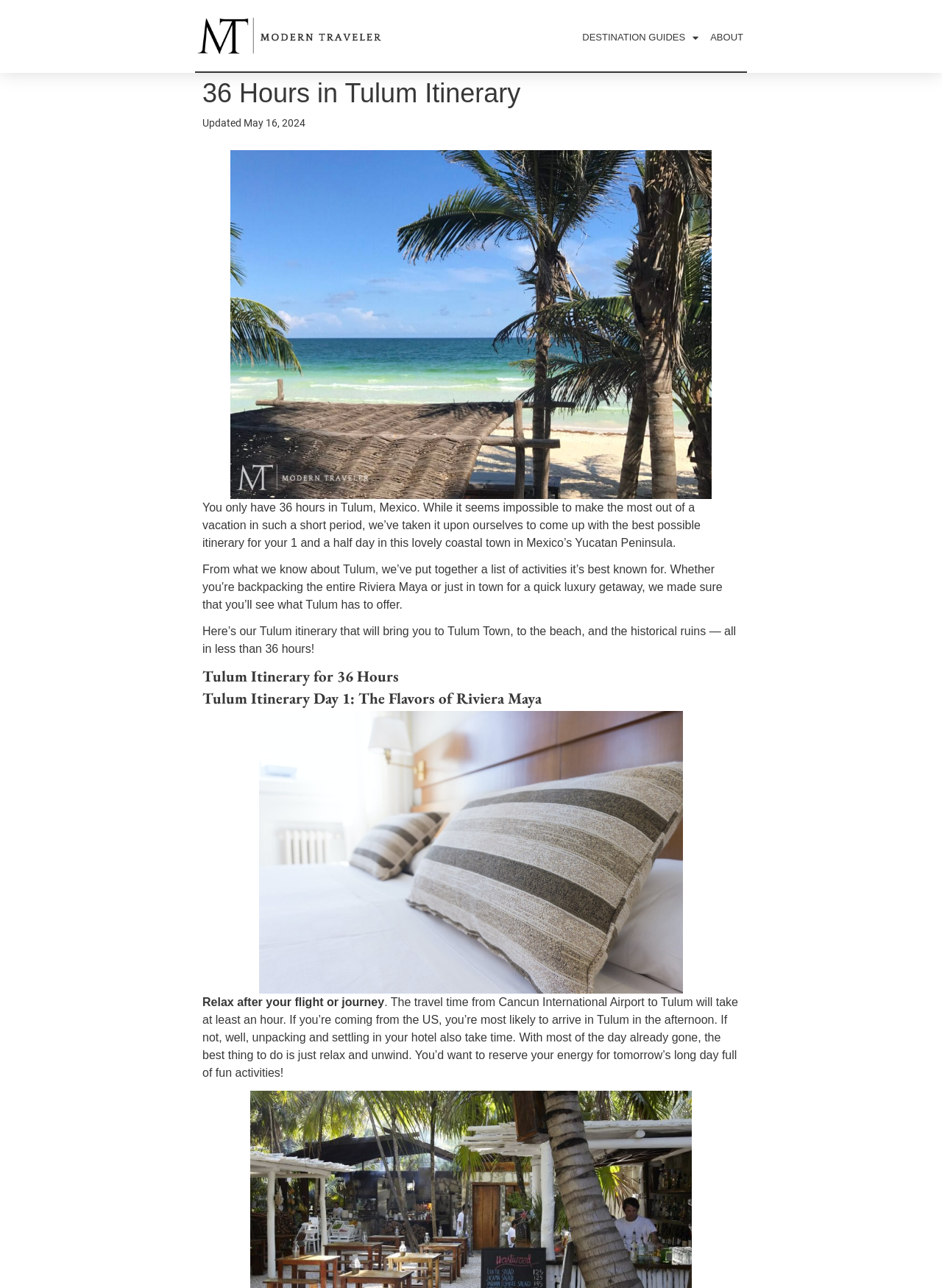Answer the question in a single word or phrase:
What is the duration of the Tulum itinerary?

36 hours